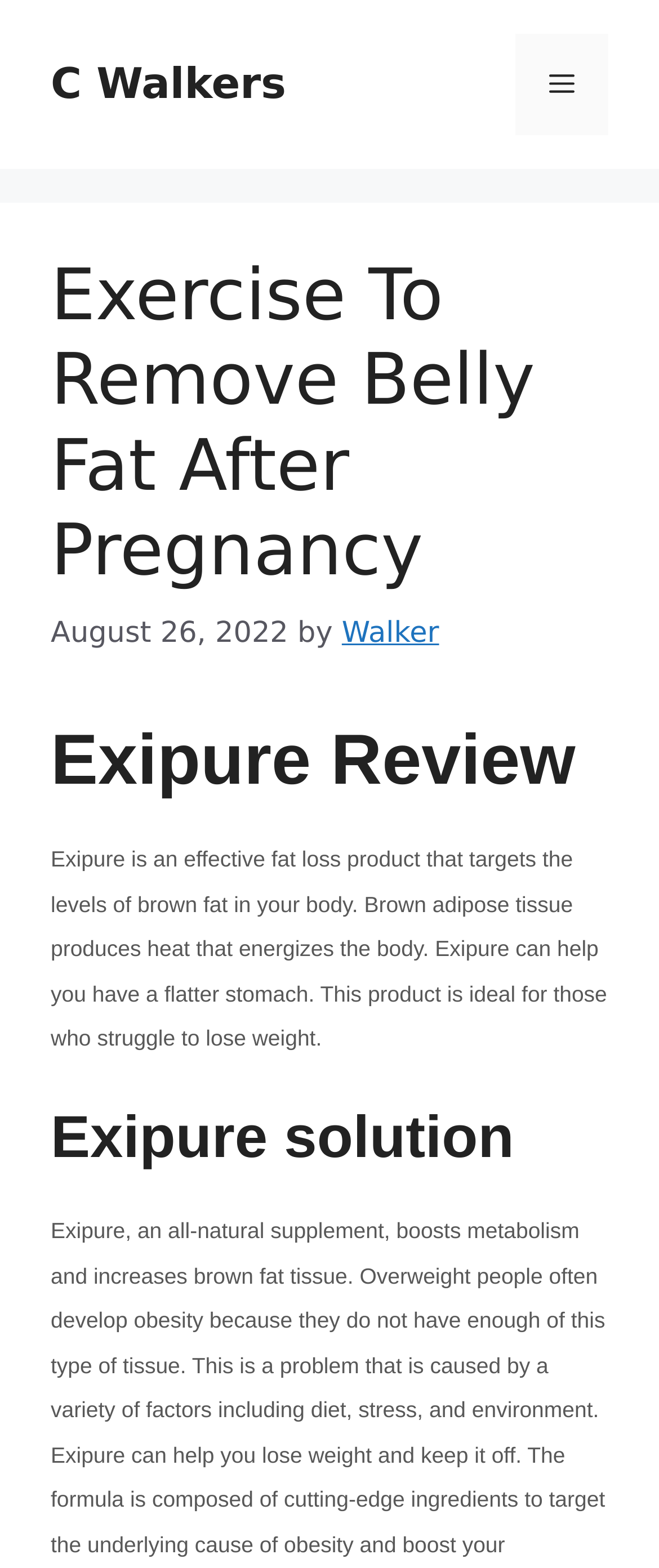Provide the bounding box coordinates in the format (top-left x, top-left y, bottom-right x, bottom-right y). All values are floating point numbers between 0 and 1. Determine the bounding box coordinate of the UI element described as: C Walkers

[0.077, 0.038, 0.434, 0.069]